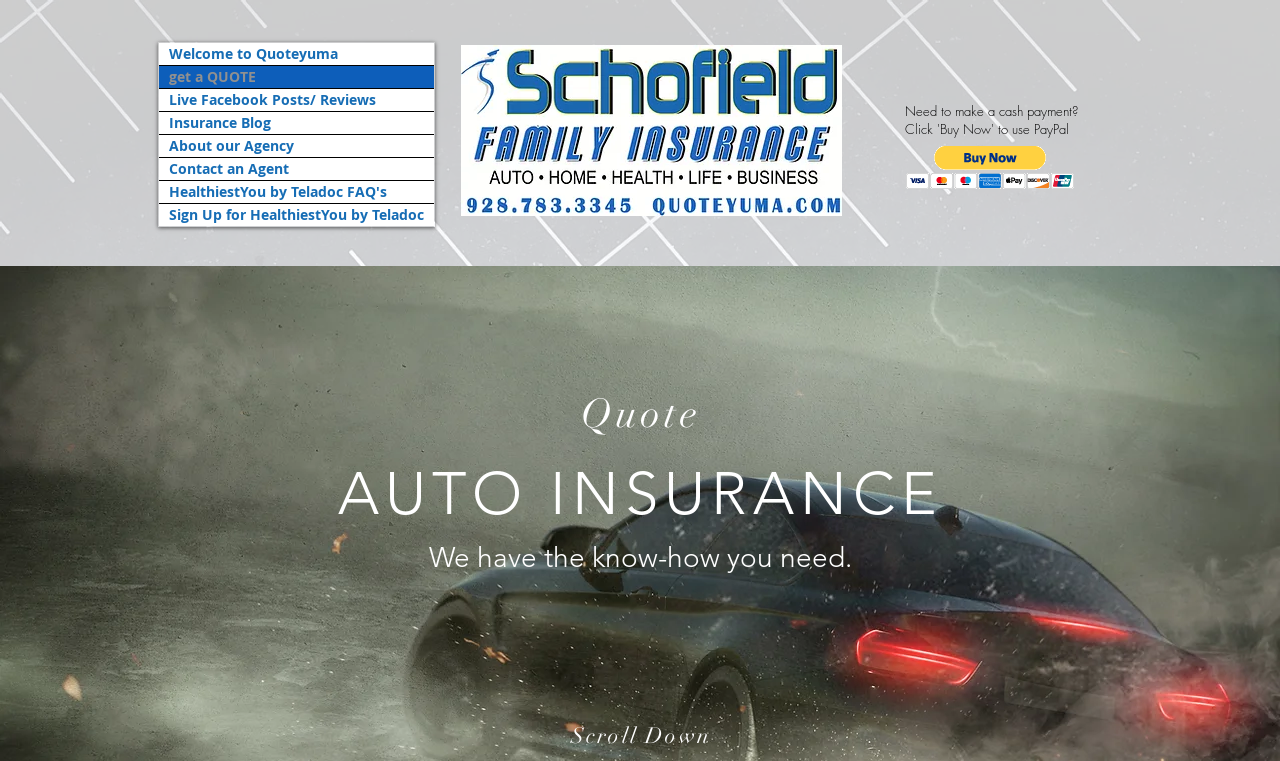What is the 'HealthiestYou by Teladoc' feature about?
Answer the question with a single word or phrase by looking at the picture.

Health insurance service